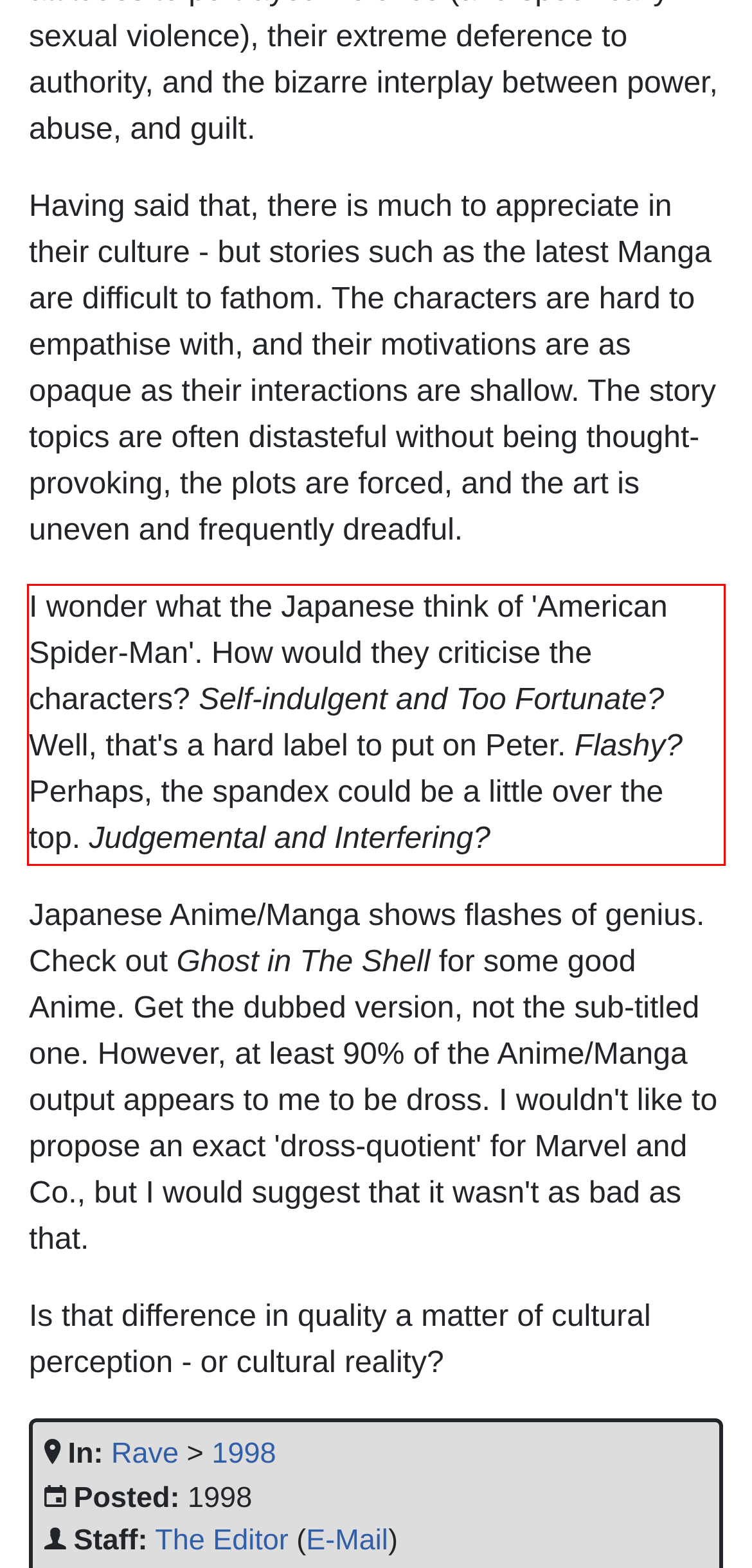You are given a screenshot showing a webpage with a red bounding box. Perform OCR to capture the text within the red bounding box.

I wonder what the Japanese think of 'American Spider-Man'. How would they criticise the characters? Self-indulgent and Too Fortunate? Well, that's a hard label to put on Peter. Flashy? Perhaps, the spandex could be a little over the top. Judgemental and Interfering?